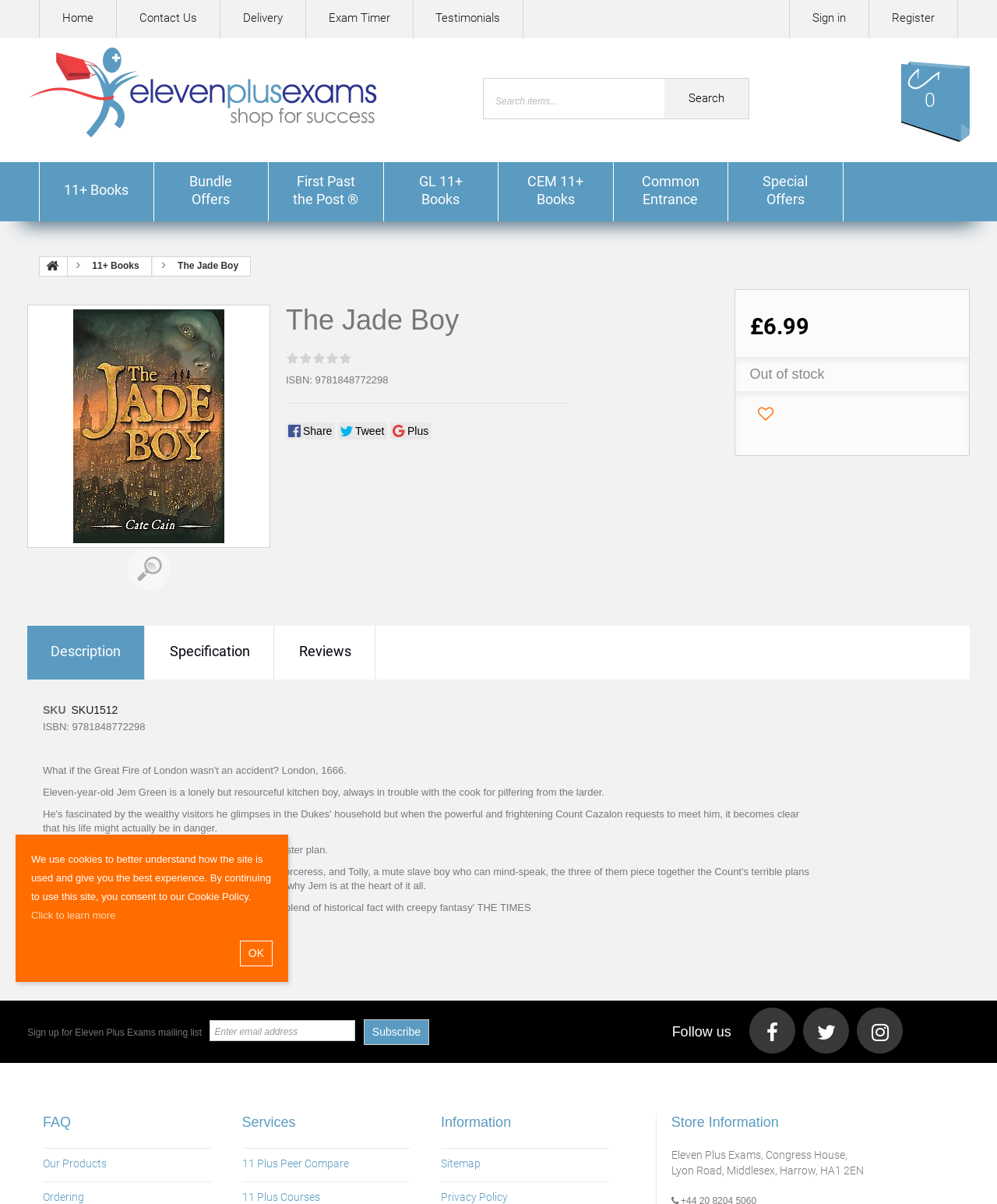Explain in detail what you observe on this webpage.

This webpage is about a product called "The Jade Boy" on an online store called Eleven Plus Exams. At the top of the page, there is a navigation menu with links to "Home", "Contact Us", "Delivery", "Exam Timer", and "Testimonials". On the right side of the navigation menu, there are links to "Sign in" and "Register". Below the navigation menu, there is a search bar with a "Search" button.

On the left side of the page, there is a menu with links to different categories of products, including "11+ Books", "Bundle Offers", "First Past the Post ®", "GL 11+ Books", "CEM 11+ Books", "Common Entrance", and "Special Offers".

In the main content area, there is an image of the product "The Jade Boy" with a "Zoom image" link below it. The product title "The Jade Boy" is displayed in a large font, and below it, there is a description of the product. The ISBN number "9781848772298" is displayed below the description.

On the right side of the product information, there are social media links to share the product on Facebook, Twitter, and Google Plus. The product price "£6.99" is displayed, but it is currently out of stock. There is a "Description", "Specification", and "Reviews" link below the product information.

Further down the page, there is a section with the product's SKU number and ISBN number. Below that, there is a brief summary of the product. There is also a section to sign up for the Eleven Plus Exams mailing list, with a textbox to enter an email address and a "Subscribe" button.

At the bottom of the page, there are links to follow Eleven Plus Exams on social media, as well as links to the FAQ, Our Products, Ordering, Services, and Information sections. There is also a section with the store's address and contact information.